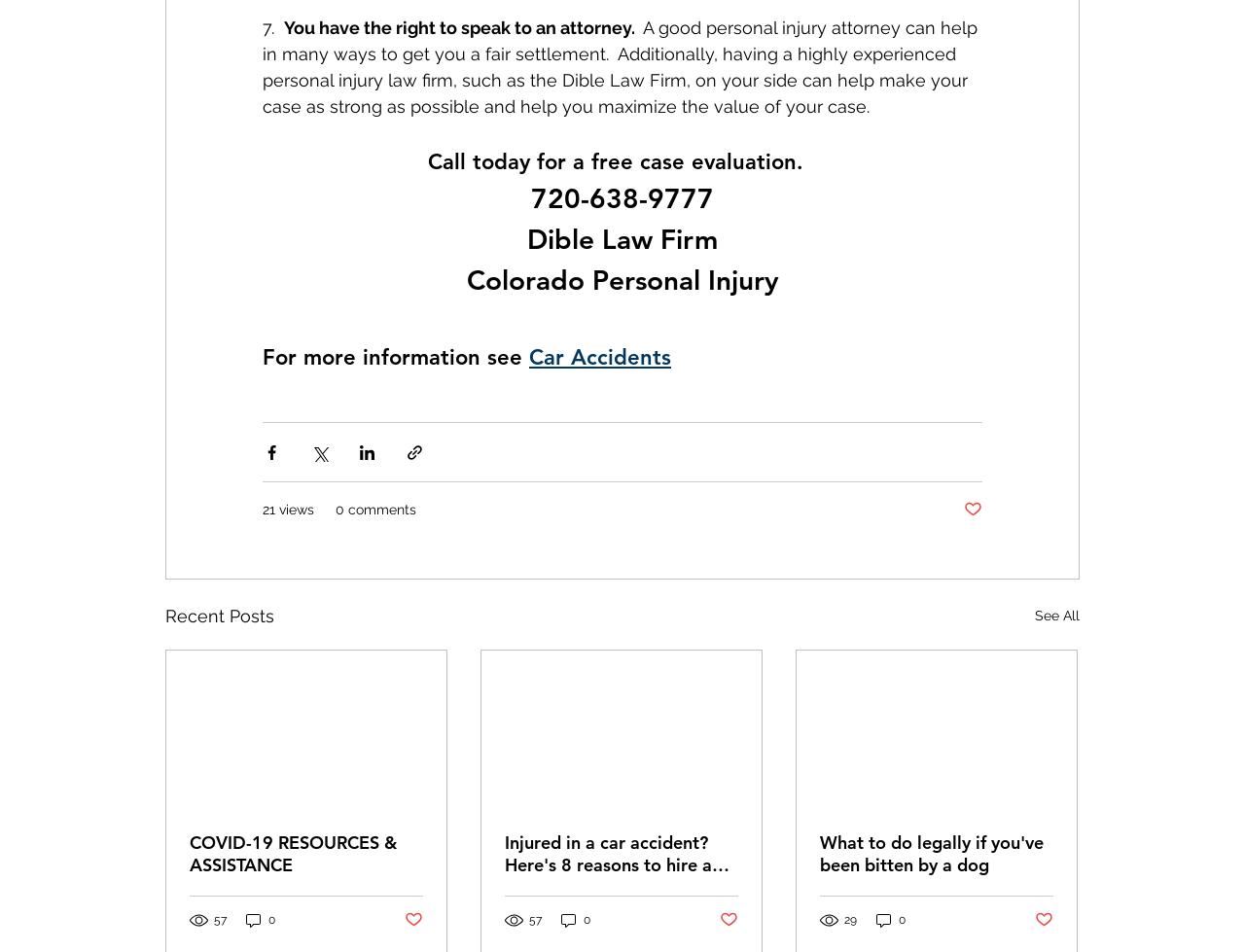Locate the bounding box coordinates of the element that should be clicked to fulfill the instruction: "Read about COVID-19 RESOURCES & ASSISTANCE".

[0.152, 0.874, 0.34, 0.921]